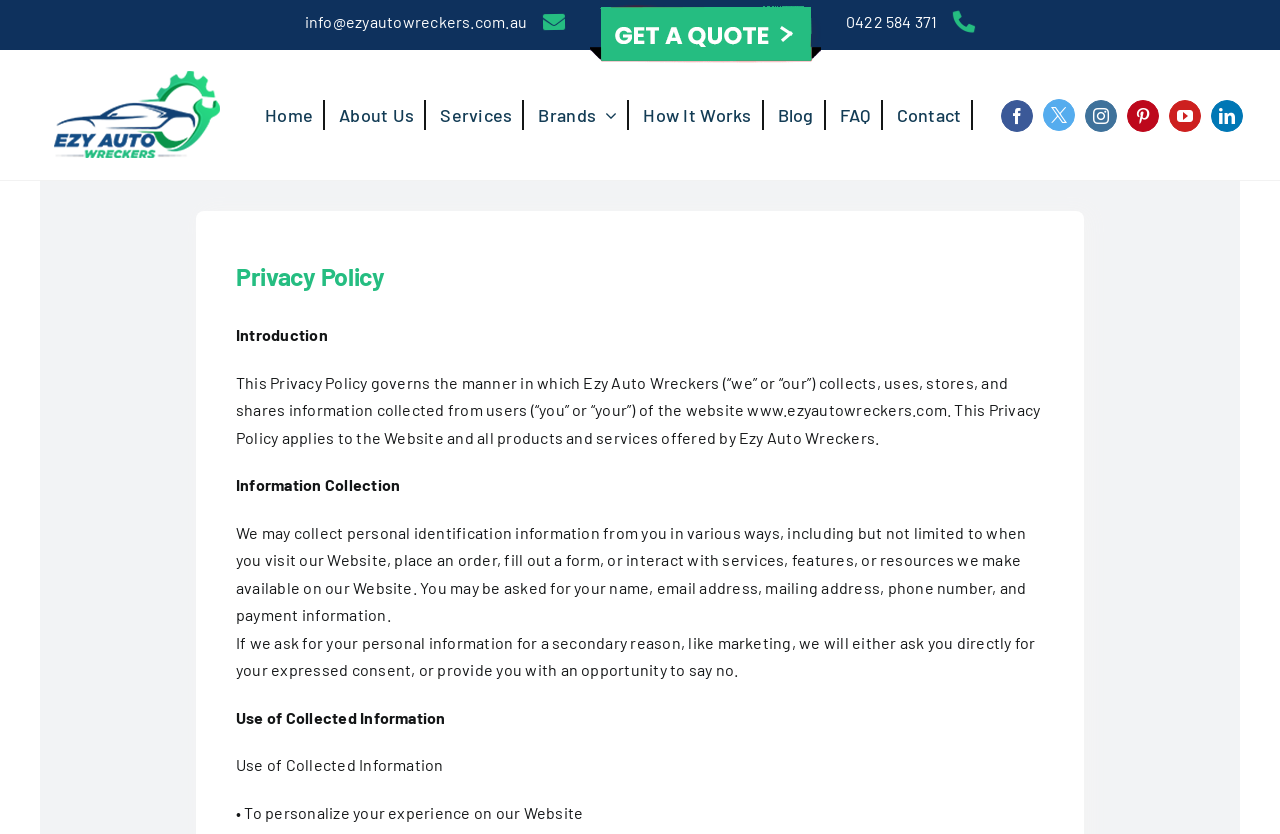Please determine the bounding box coordinates of the section I need to click to accomplish this instruction: "Read our Blog".

[0.607, 0.119, 0.645, 0.156]